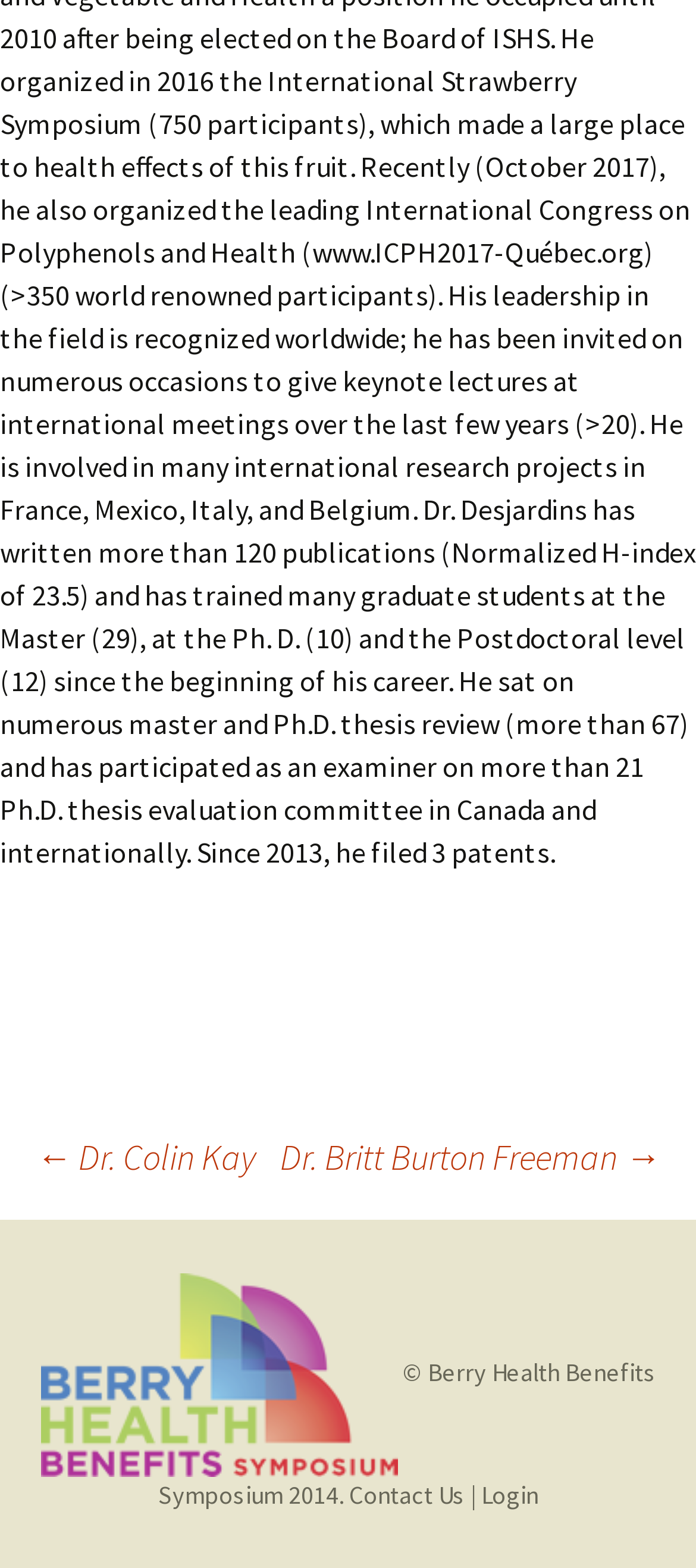Determine the bounding box coordinates of the UI element described below. Use the format (top-left x, top-left y, bottom-right x, bottom-right y) with floating point numbers between 0 and 1: ← Dr. Colin Kay

[0.051, 0.723, 0.367, 0.751]